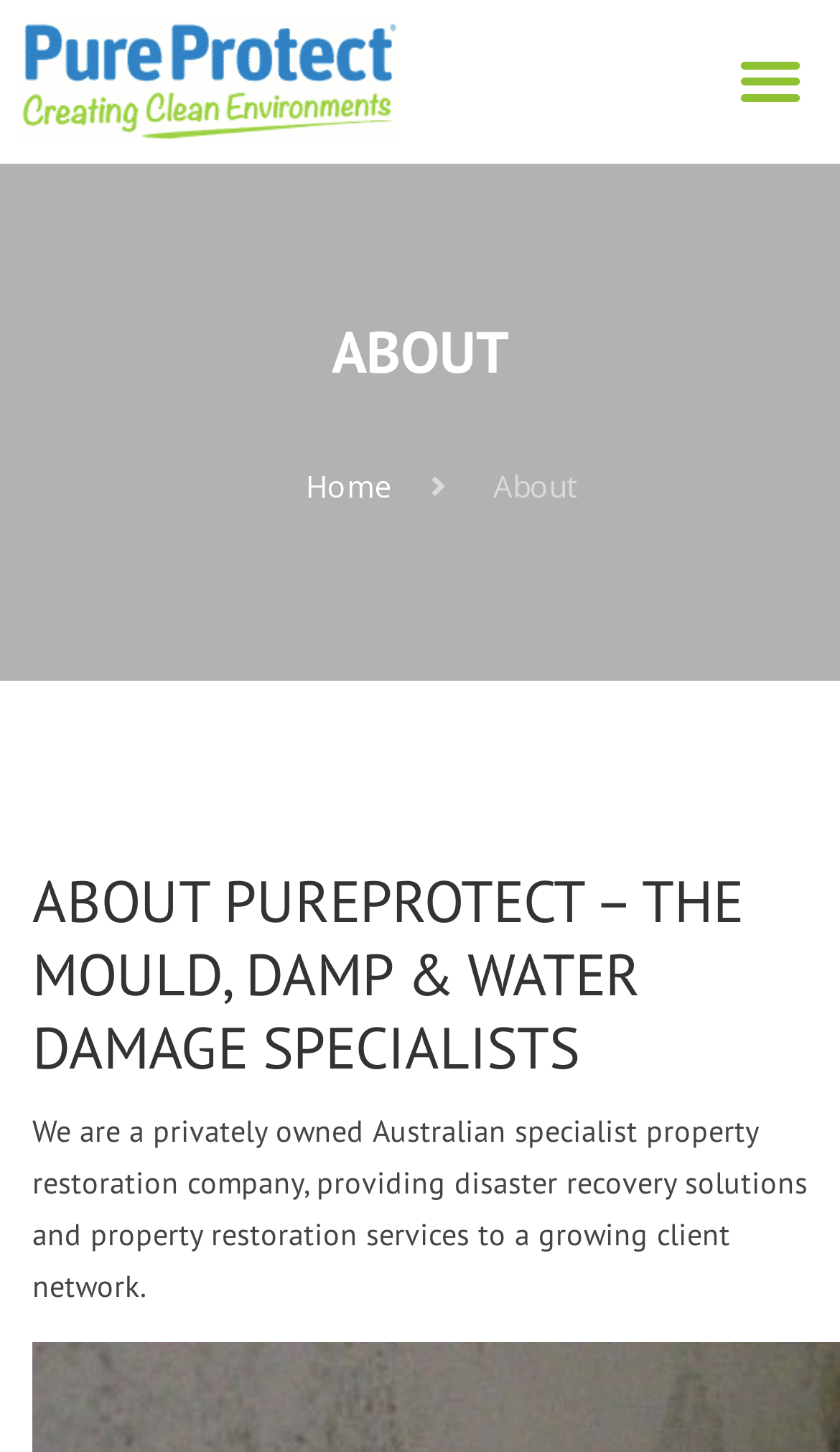Identify the bounding box coordinates for the UI element that matches this description: "Menu".

[0.859, 0.023, 0.974, 0.09]